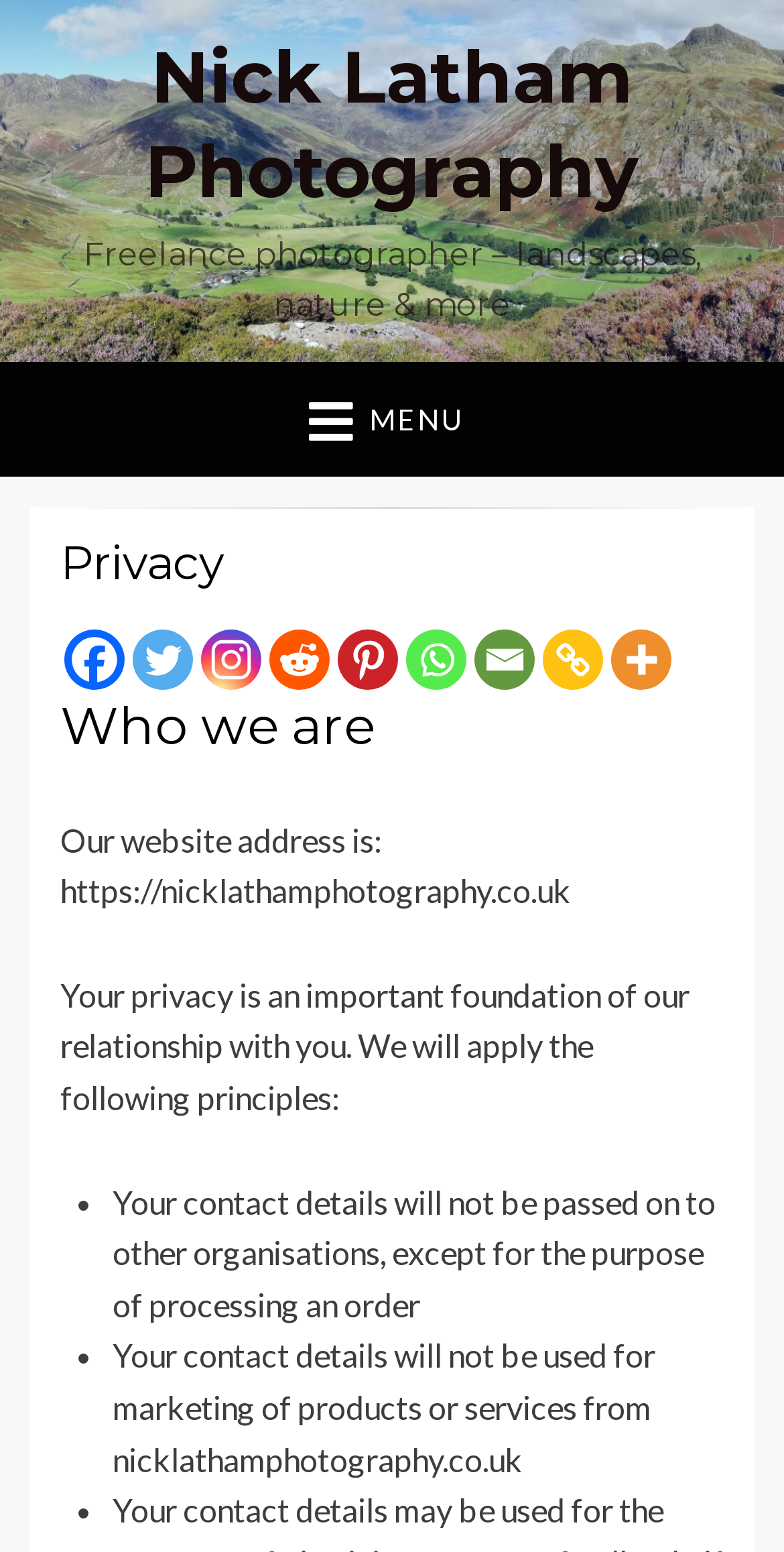Please specify the bounding box coordinates of the clickable section necessary to execute the following command: "View About Us page".

None